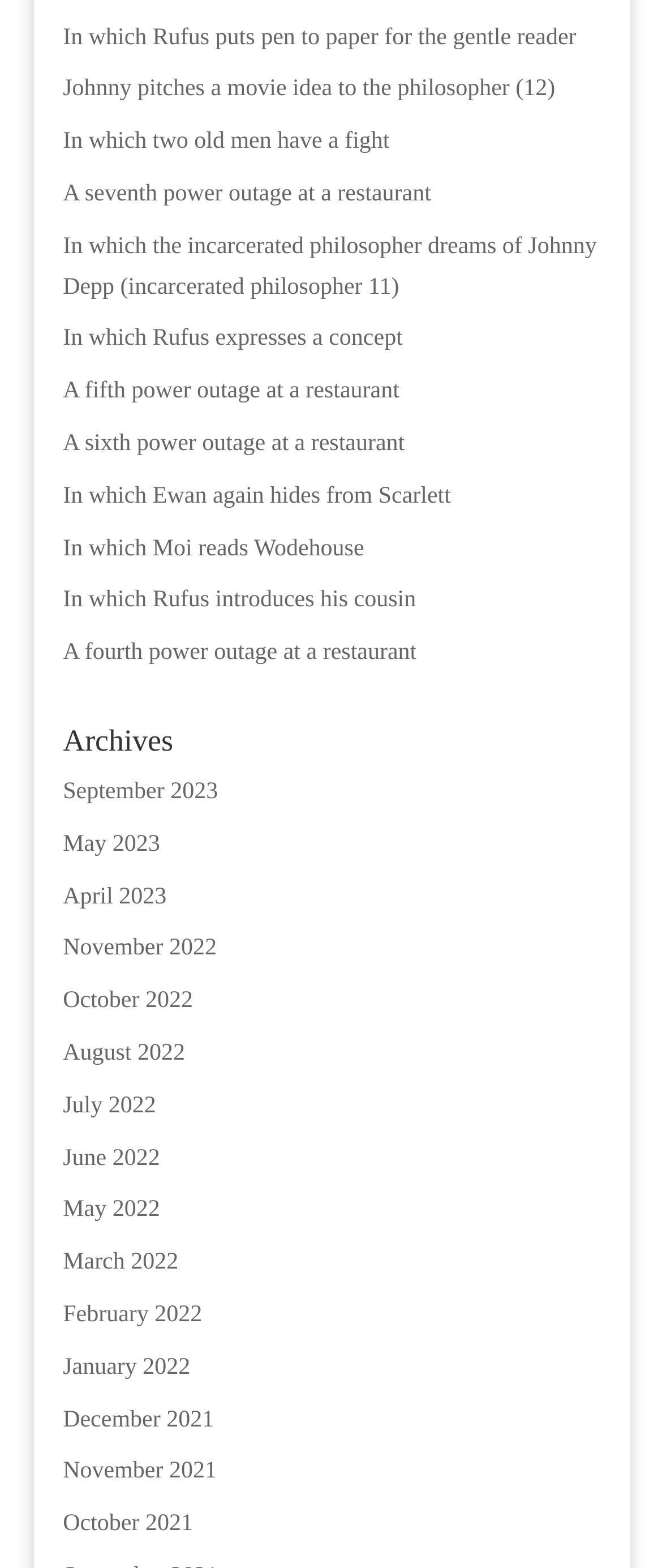Please identify the bounding box coordinates of the element's region that should be clicked to execute the following instruction: "Read the article 'In which the incarcerated philosopher dreams of Johnny Depp'". The bounding box coordinates must be four float numbers between 0 and 1, i.e., [left, top, right, bottom].

[0.095, 0.149, 0.901, 0.191]